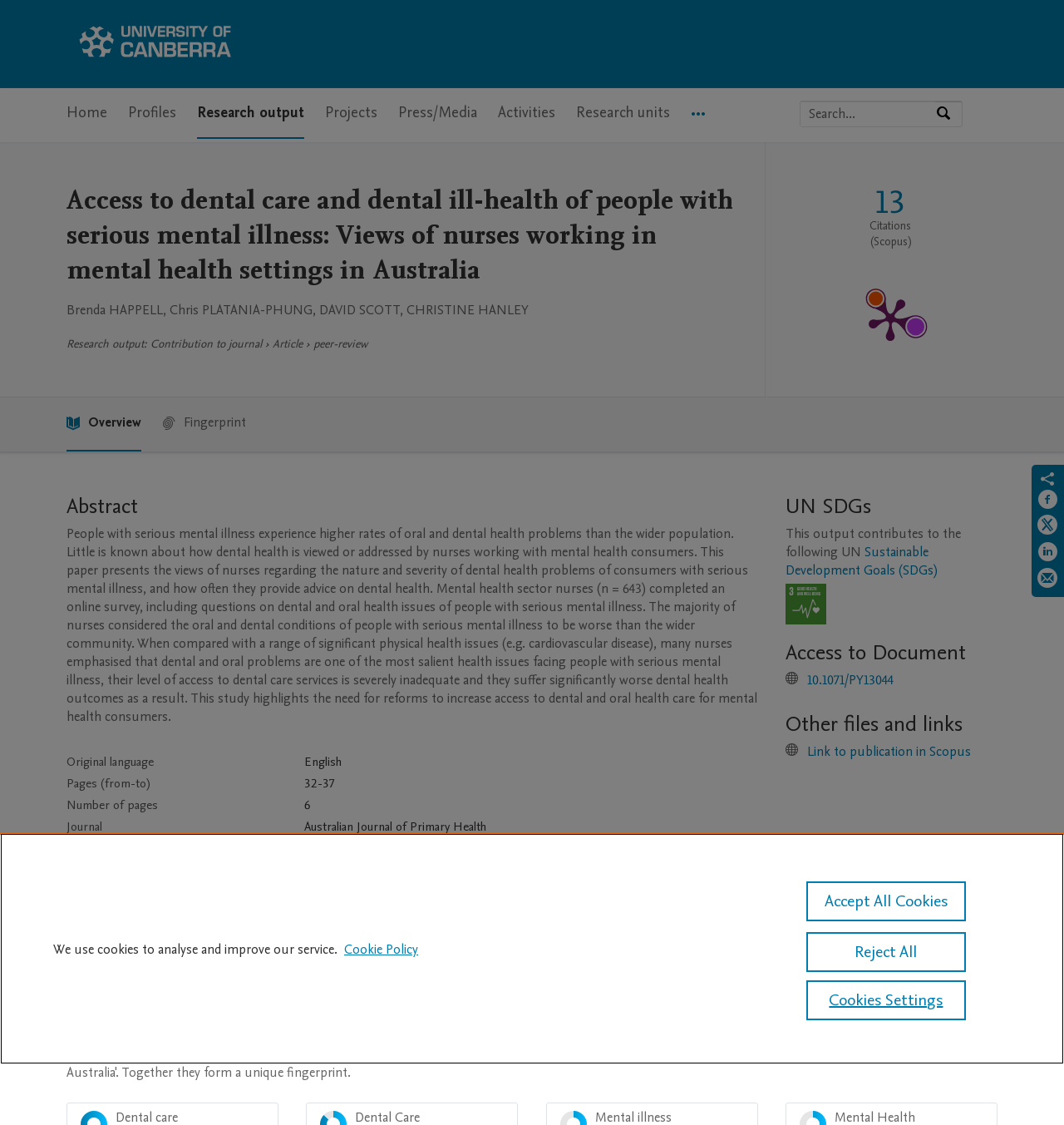Please find the bounding box coordinates of the element that needs to be clicked to perform the following instruction: "Search by expertise, name or affiliation". The bounding box coordinates should be four float numbers between 0 and 1, represented as [left, top, right, bottom].

[0.752, 0.09, 0.879, 0.112]